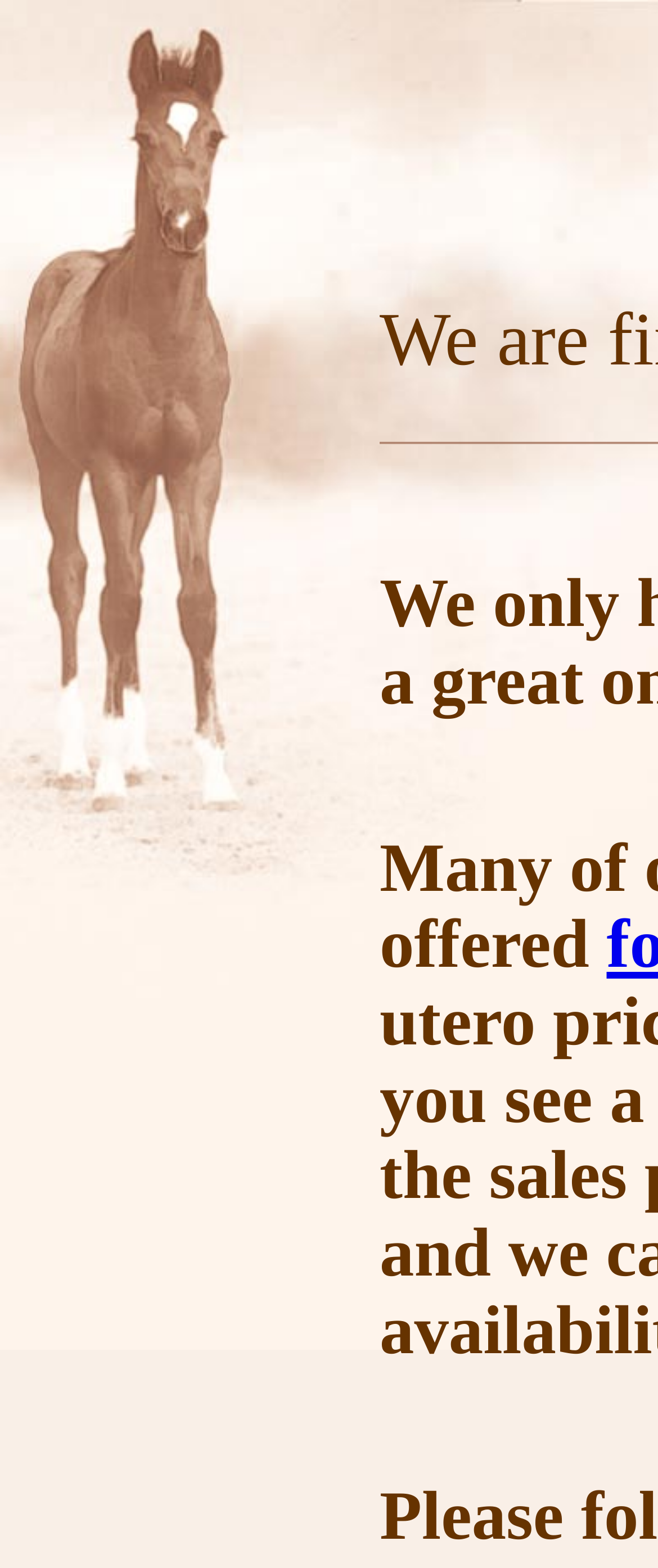Find and generate the main title of the webpage.

We are finished foaling for 2010!